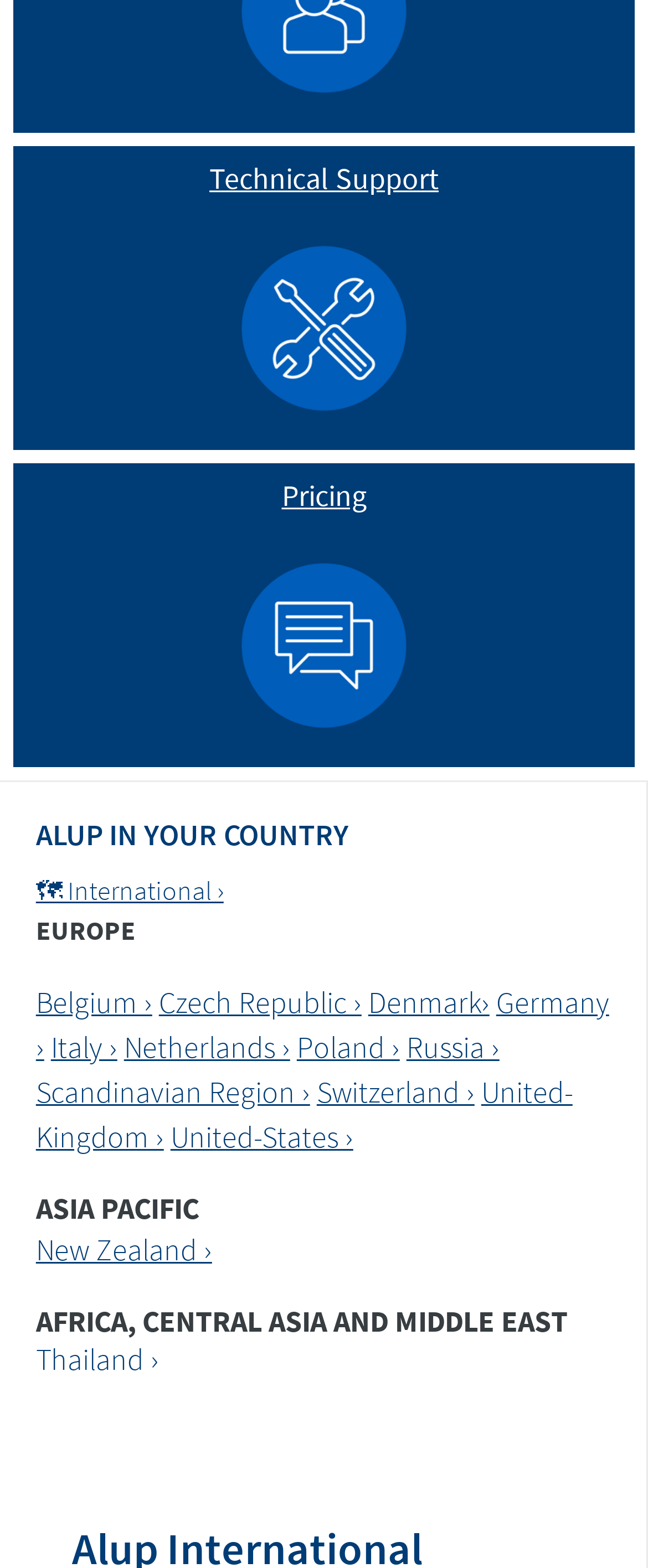Provide a single word or phrase answer to the question: 
How many regions are listed on the webpage?

3